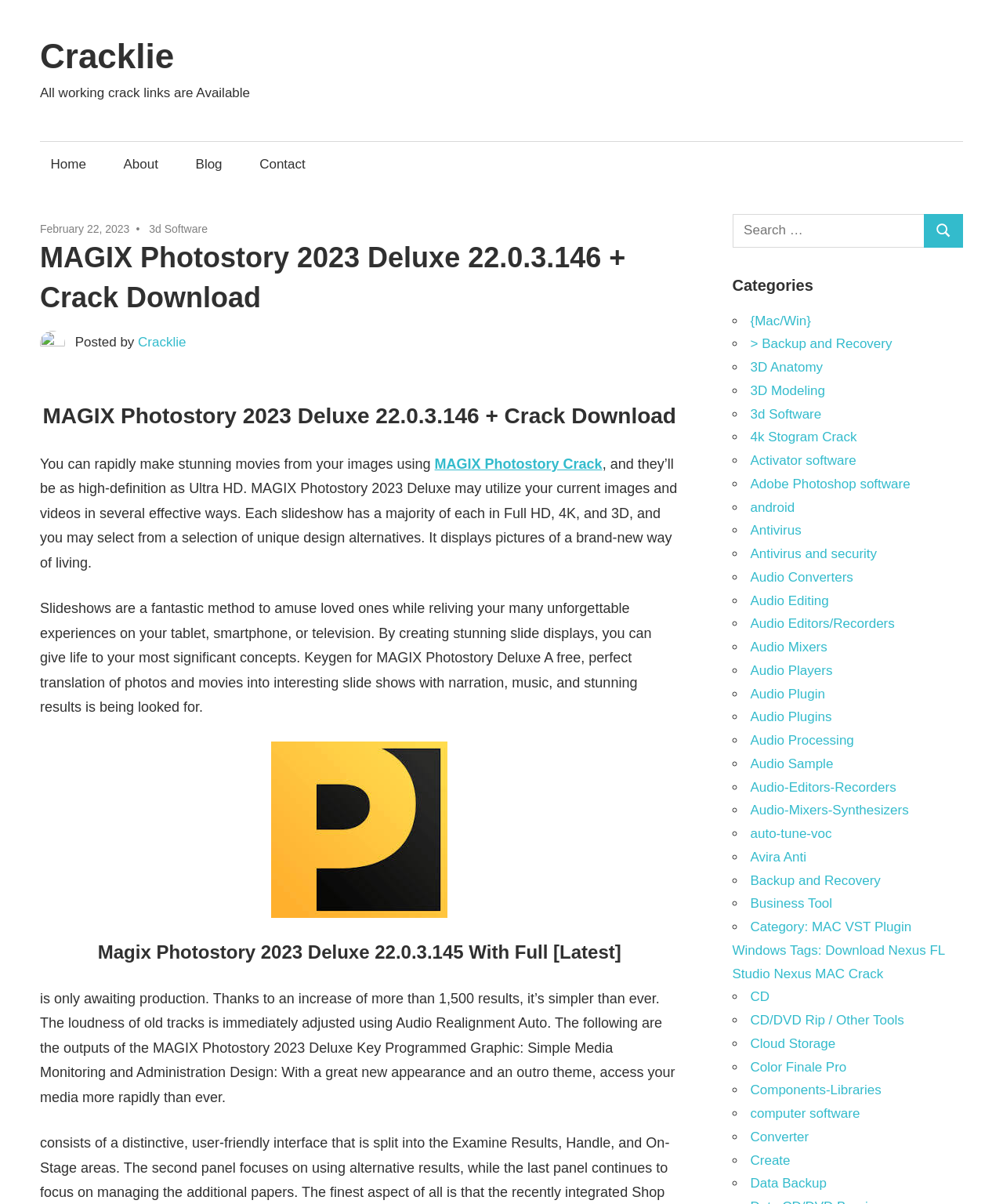What is the function of the 'Cracklie' link?
Using the details shown in the screenshot, provide a comprehensive answer to the question.

The 'Cracklie' link is located at the top of the webpage and is likely a link to access crack links for various software, including MAGIX Photostory.